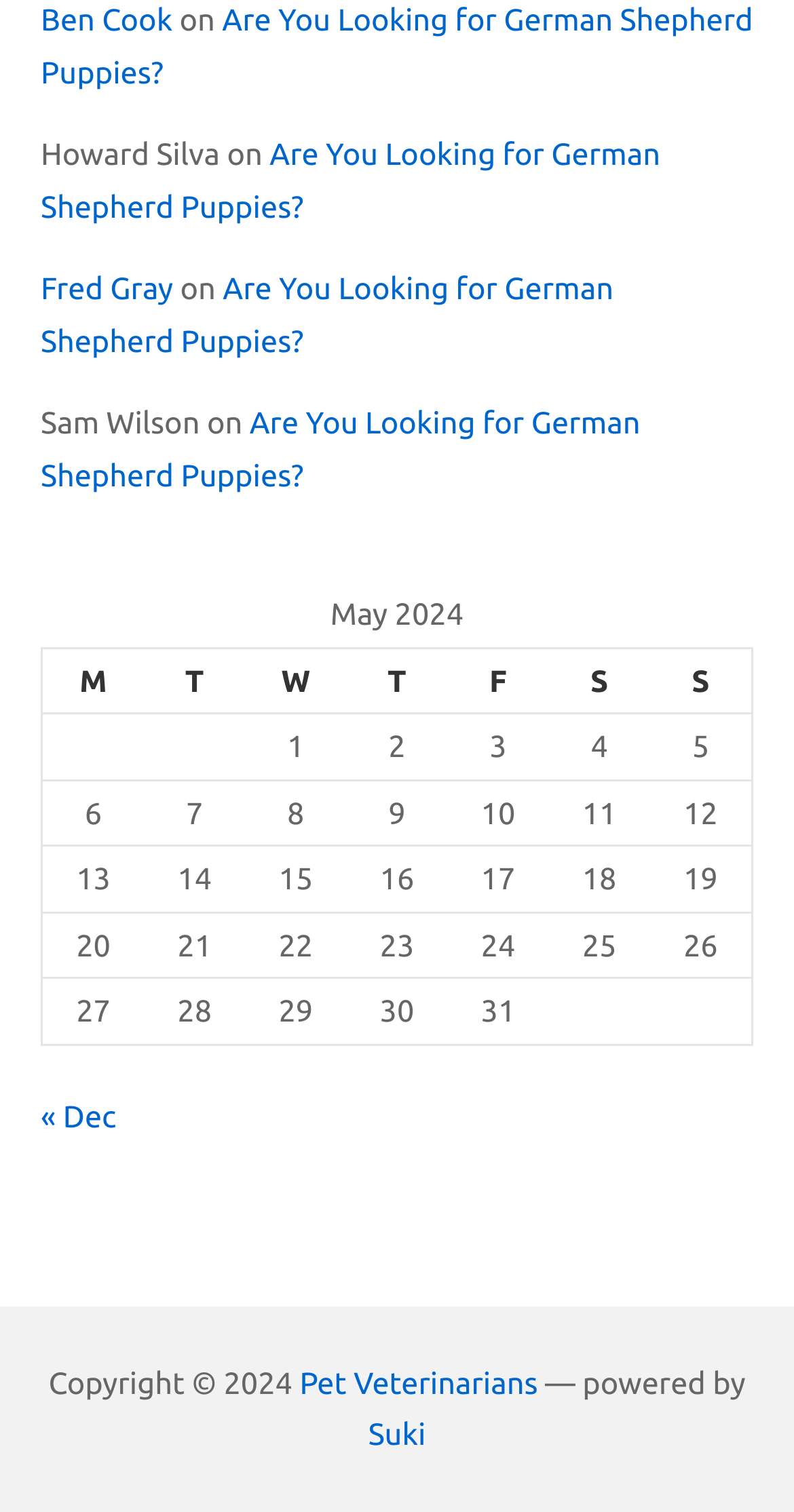What is the month displayed in the table?
Relying on the image, give a concise answer in one word or a brief phrase.

May 2024